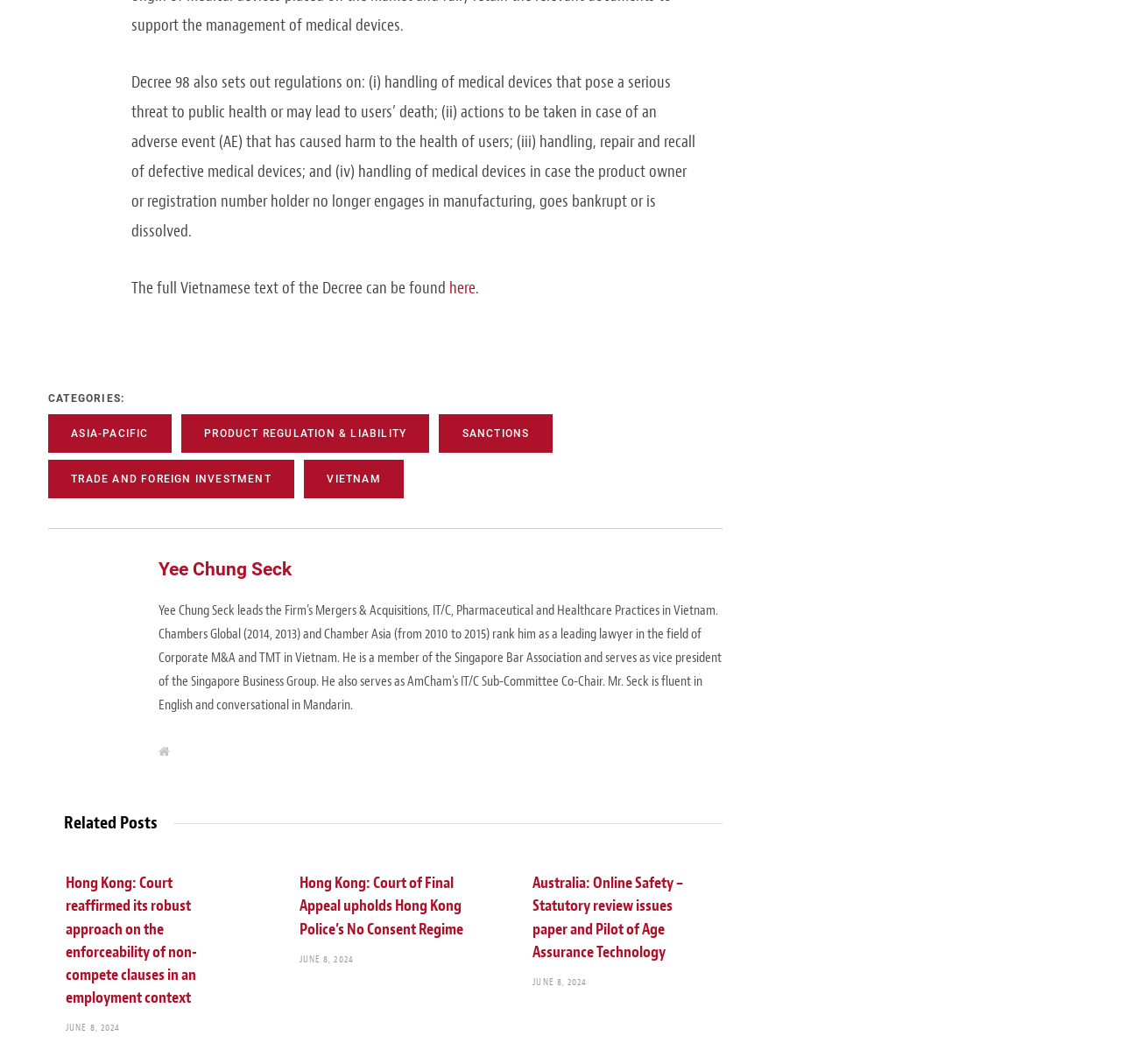Please find the bounding box coordinates of the element that must be clicked to perform the given instruction: "Click to view the full Vietnamese text of the Decree". The coordinates should be four float numbers from 0 to 1, i.e., [left, top, right, bottom].

[0.401, 0.261, 0.427, 0.281]